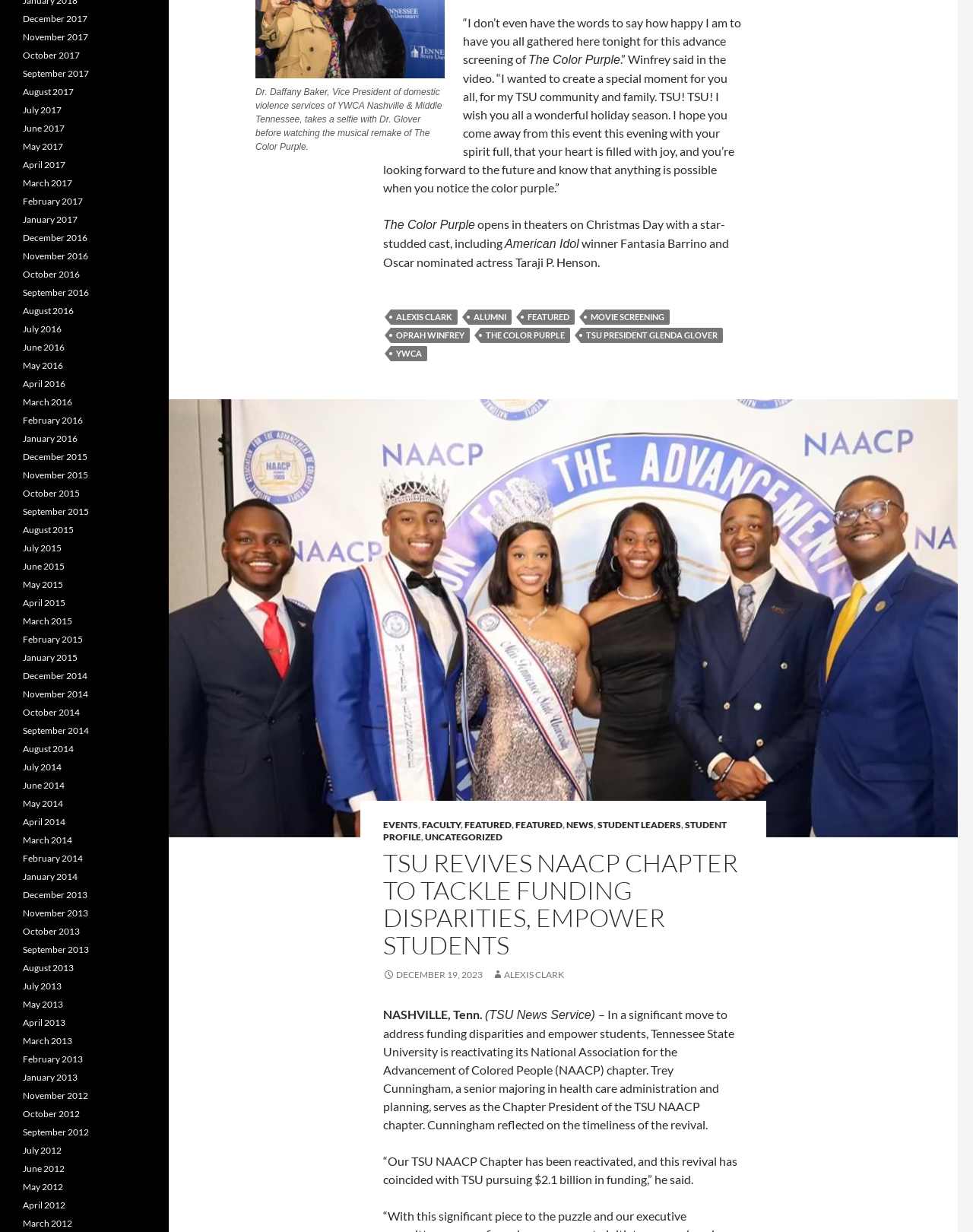Please identify the bounding box coordinates of the element's region that should be clicked to execute the following instruction: "View the news about Oprah Winfrey's movie screening". The bounding box coordinates must be four float numbers between 0 and 1, i.e., [left, top, right, bottom].

[0.394, 0.042, 0.755, 0.158]